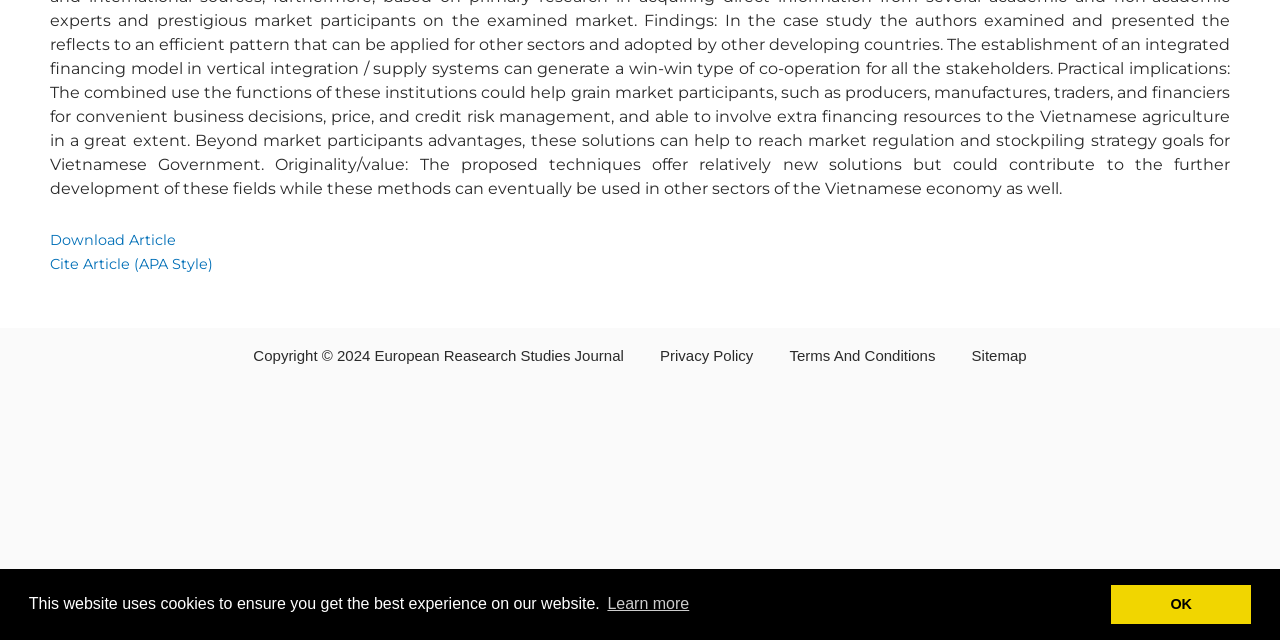Please find the bounding box for the UI element described by: "Sitemap".

[0.759, 0.542, 0.802, 0.568]